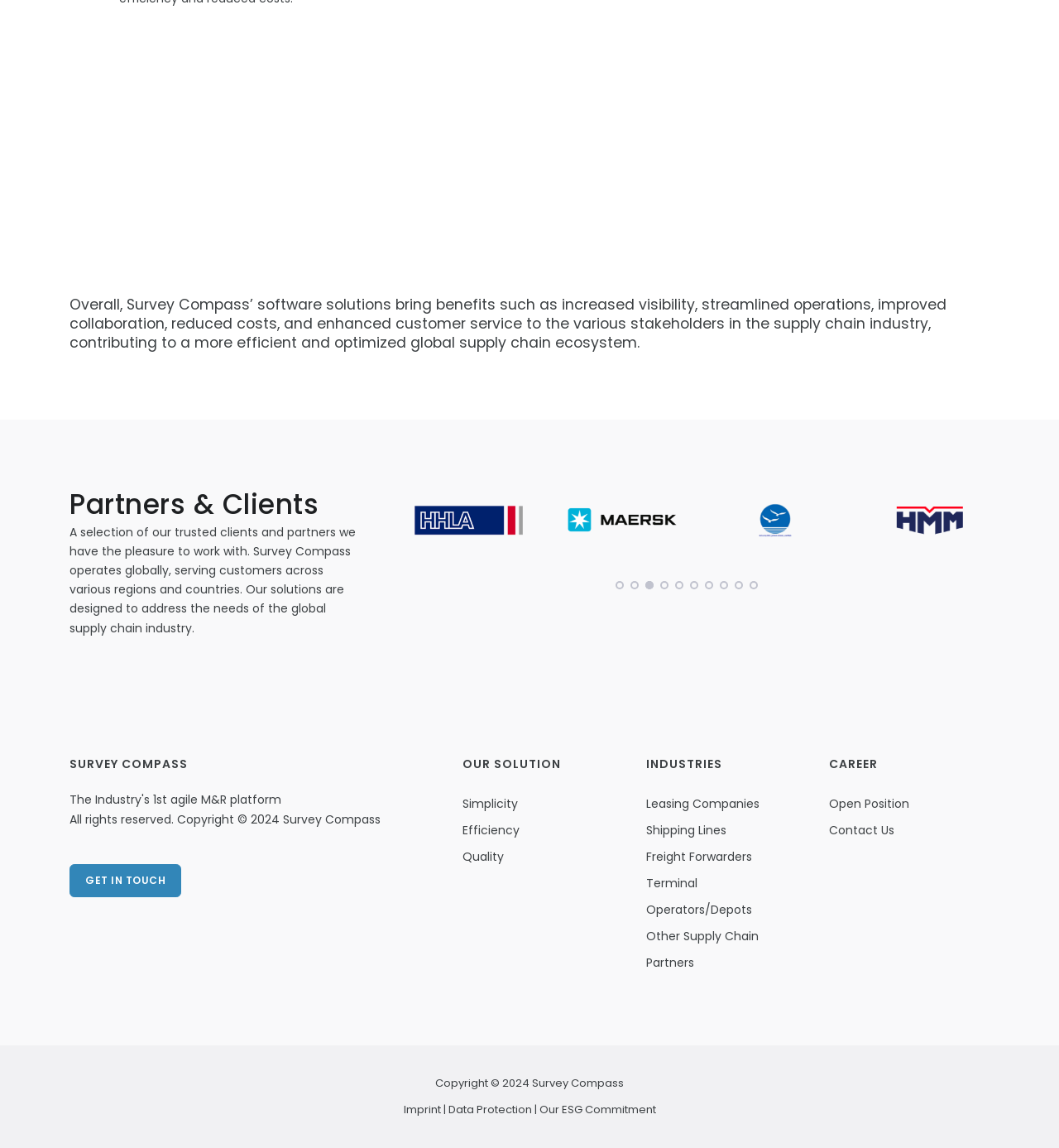Find the bounding box coordinates of the area to click in order to follow the instruction: "Learn more about the Austrian Centre for Country of Origin and Asylum Research and Documentation".

None